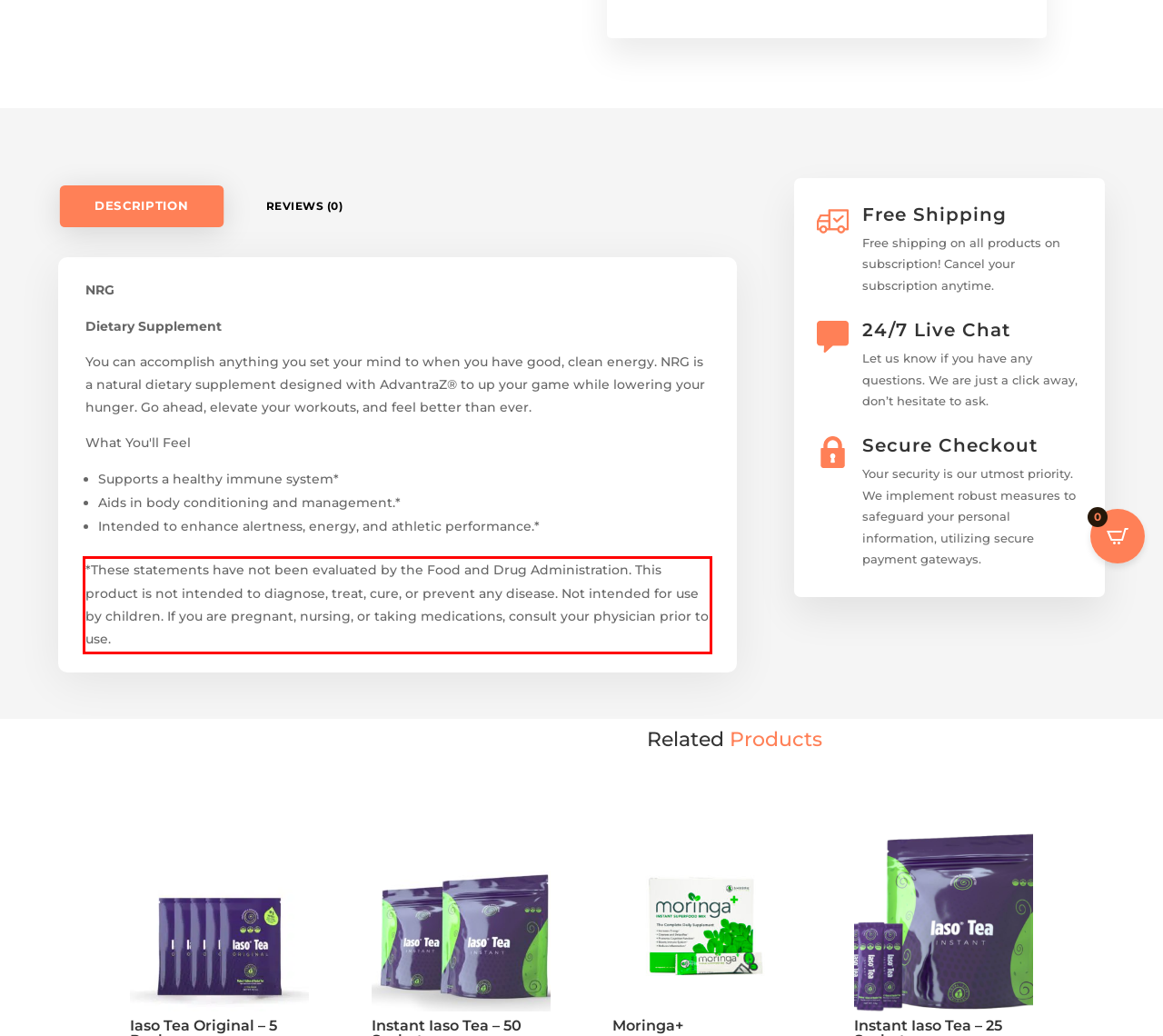Your task is to recognize and extract the text content from the UI element enclosed in the red bounding box on the webpage screenshot.

*These statements have not been evaluated by the Food and Drug Administration. This product is not intended to diagnose, treat, cure, or prevent any disease. Not intended for use by children. If you are pregnant, nursing, or taking medications, consult your physician prior to use.